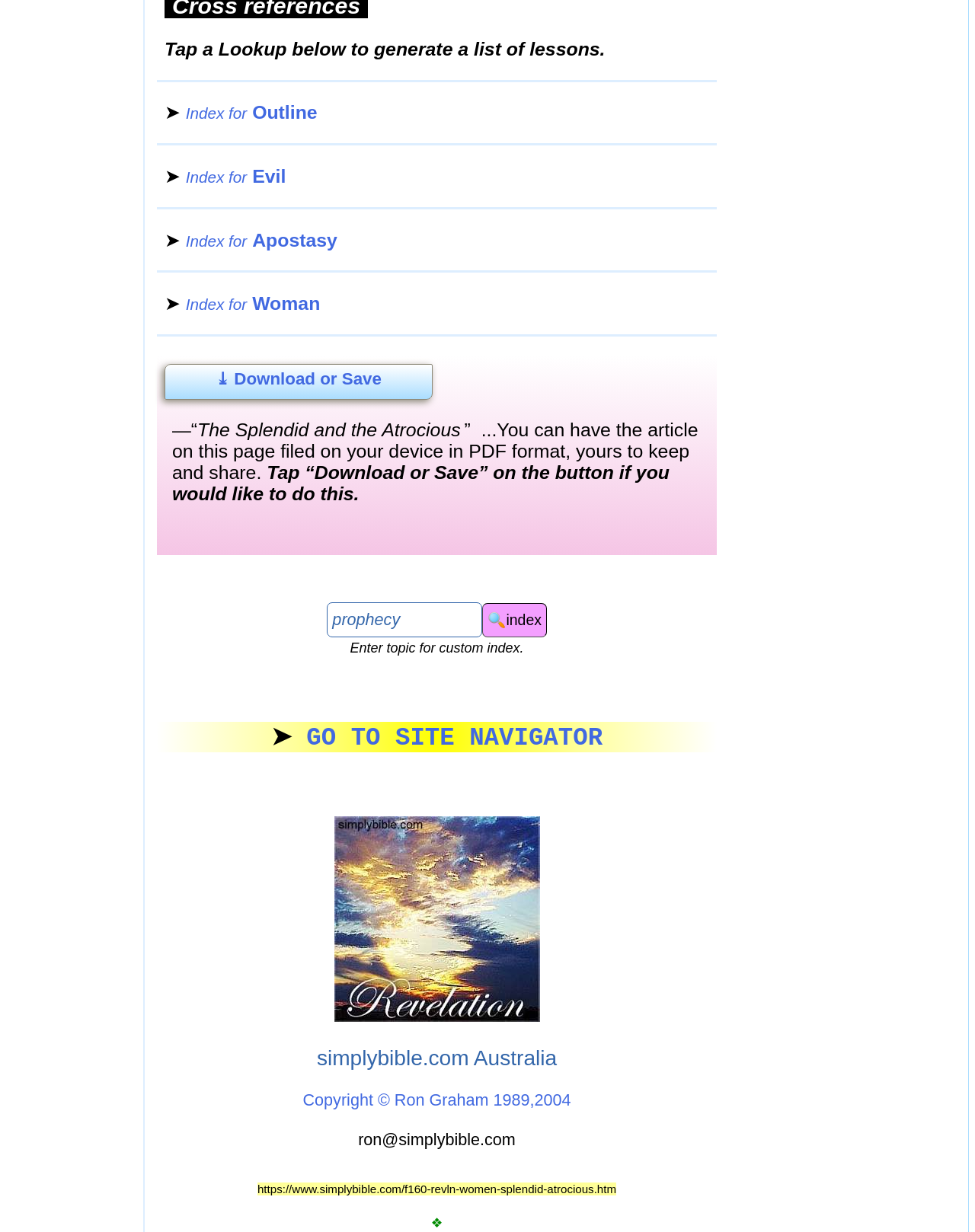What is the purpose of the 'Download or Save' button?
Look at the image and respond with a one-word or short phrase answer.

To save article as PDF